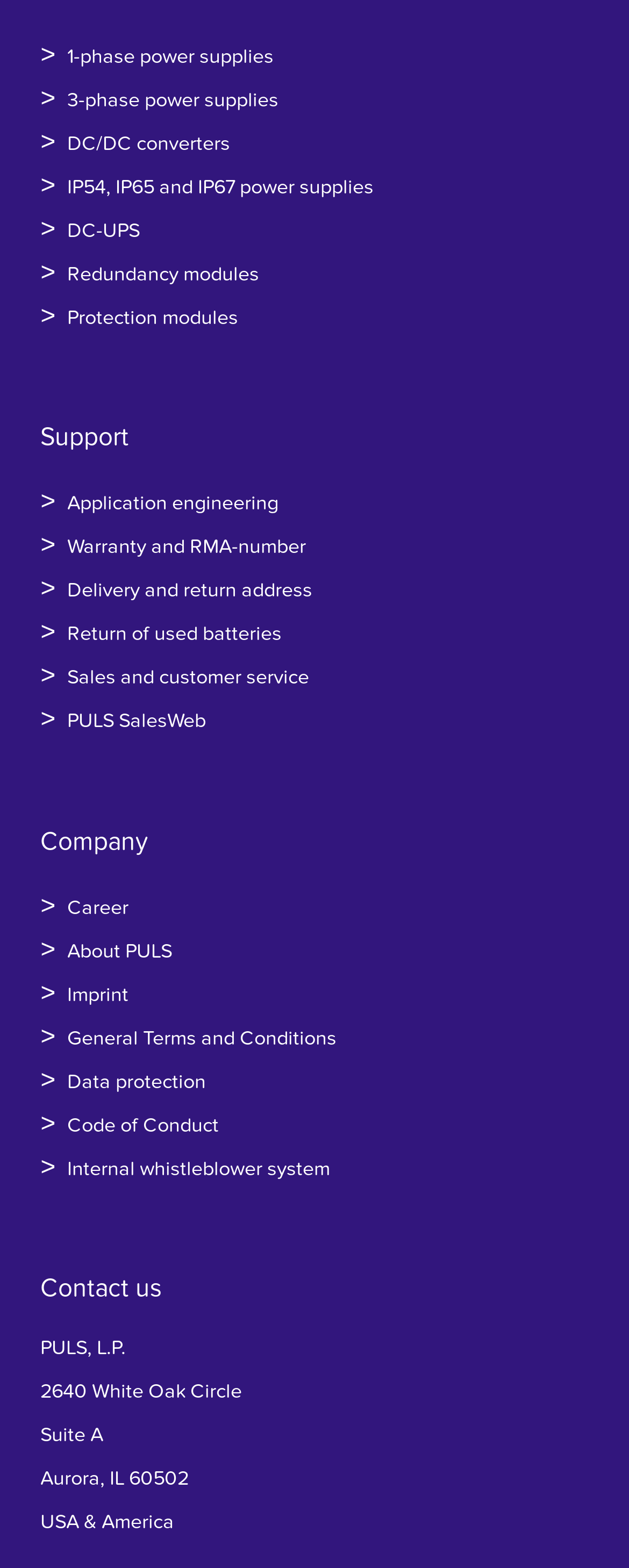Refer to the image and offer a detailed explanation in response to the question: What region does PULS serve?

Based on the contact information provided, PULS serves the USA and America region, as indicated by the address and region specified at the bottom of the webpage.